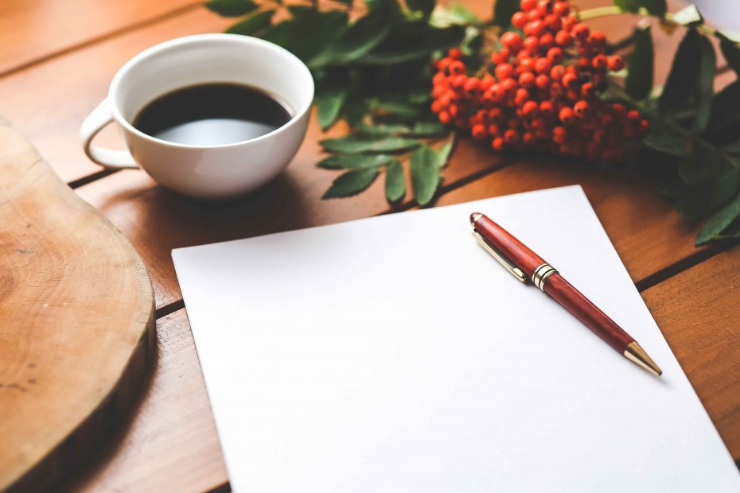Please use the details from the image to answer the following question comprehensively:
What is the color of the pen?

The caption specifically mentions a 'stylish red pen' in the foreground, indicating that the pen is red in color.